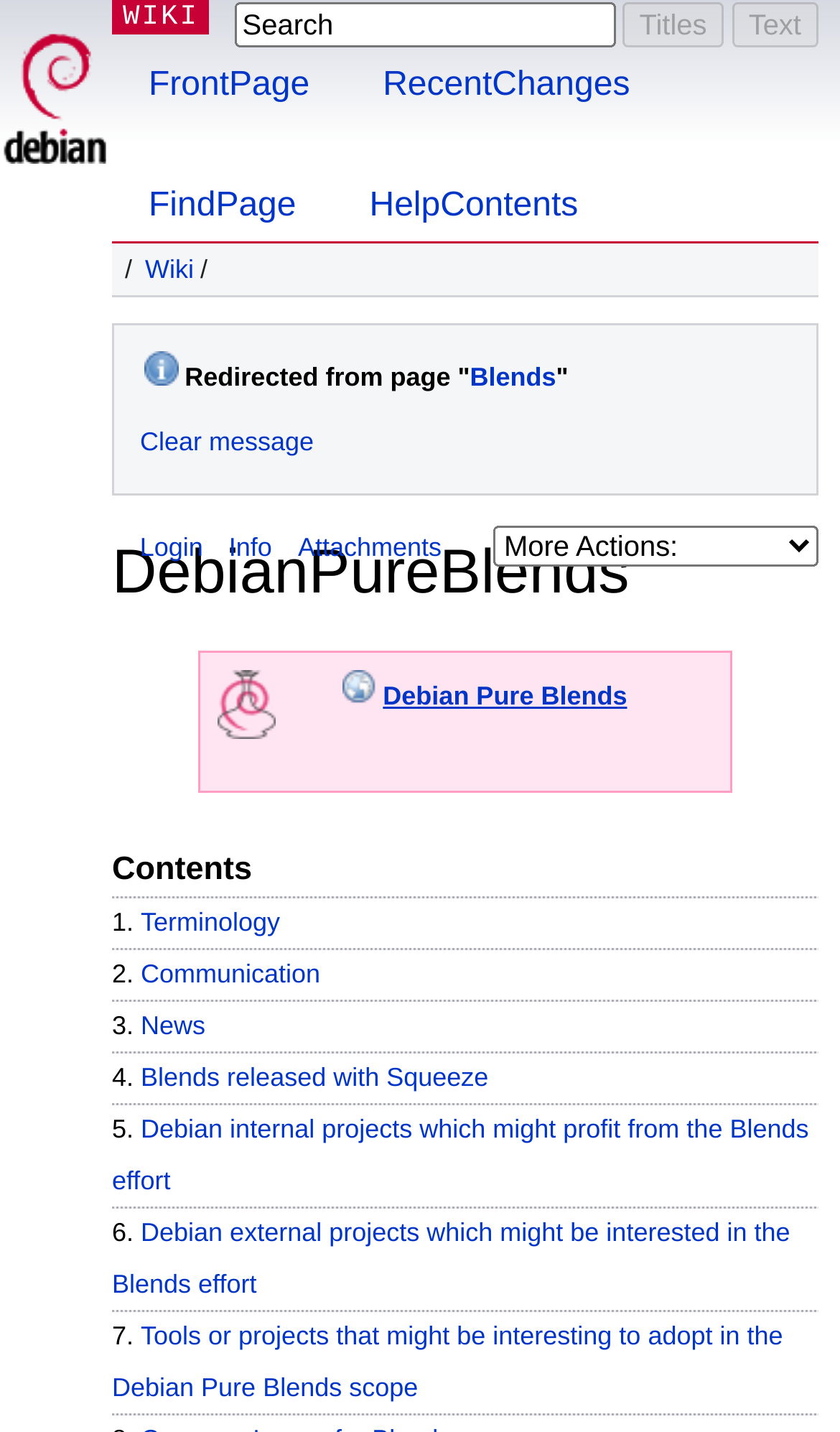Identify the bounding box of the UI element that matches this description: "Debian Pure Blends".

[0.403, 0.475, 0.747, 0.496]